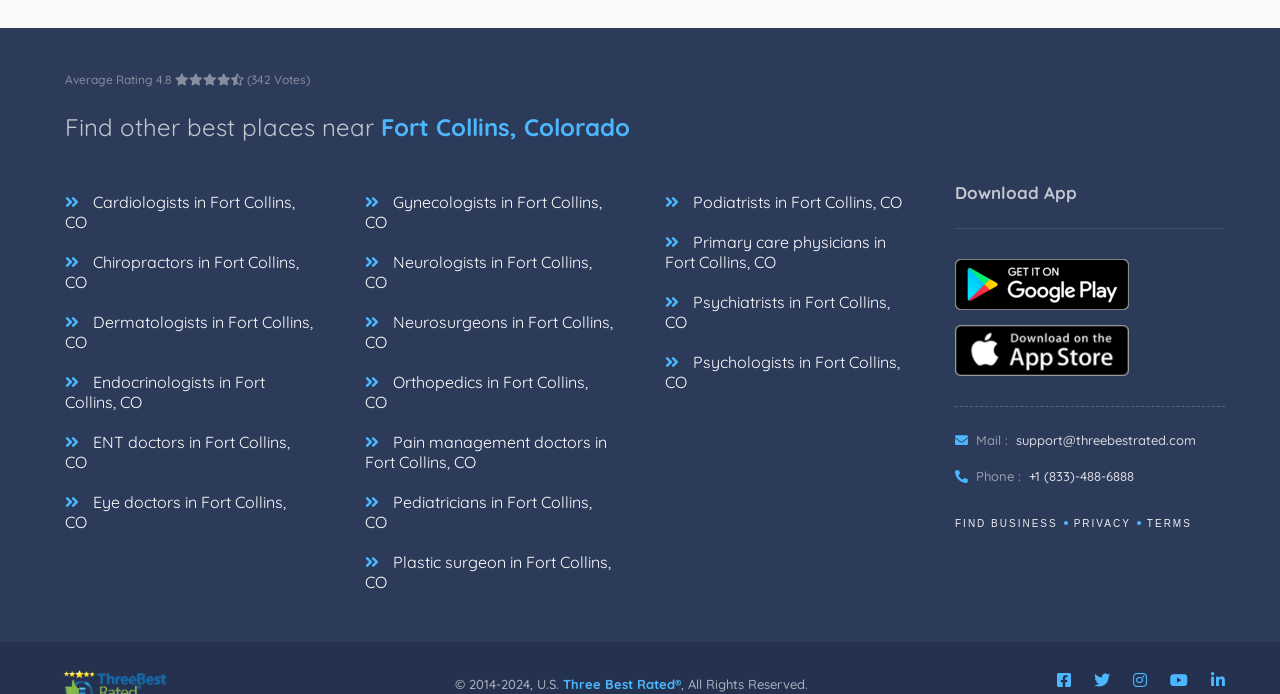Find the bounding box coordinates of the clickable area that will achieve the following instruction: "View terms".

[0.896, 0.746, 0.931, 0.762]